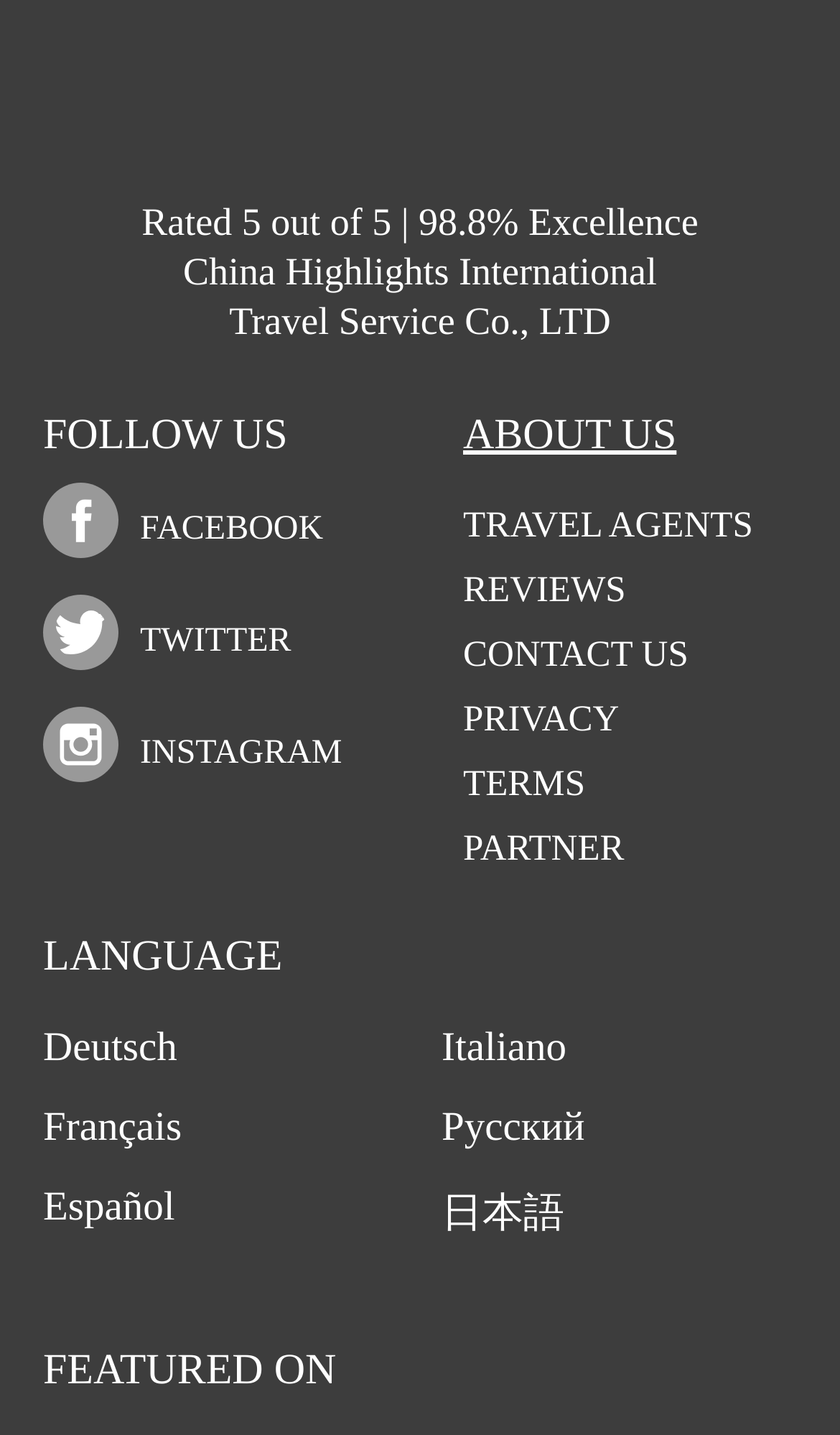What is the rating of China Highlights International?
We need a detailed and exhaustive answer to the question. Please elaborate.

The rating can be found in the StaticText element 'Rated 5 out of 5 | 98.8% Excellence' which is located near the top of the webpage, indicating that China Highlights International has a perfect rating.